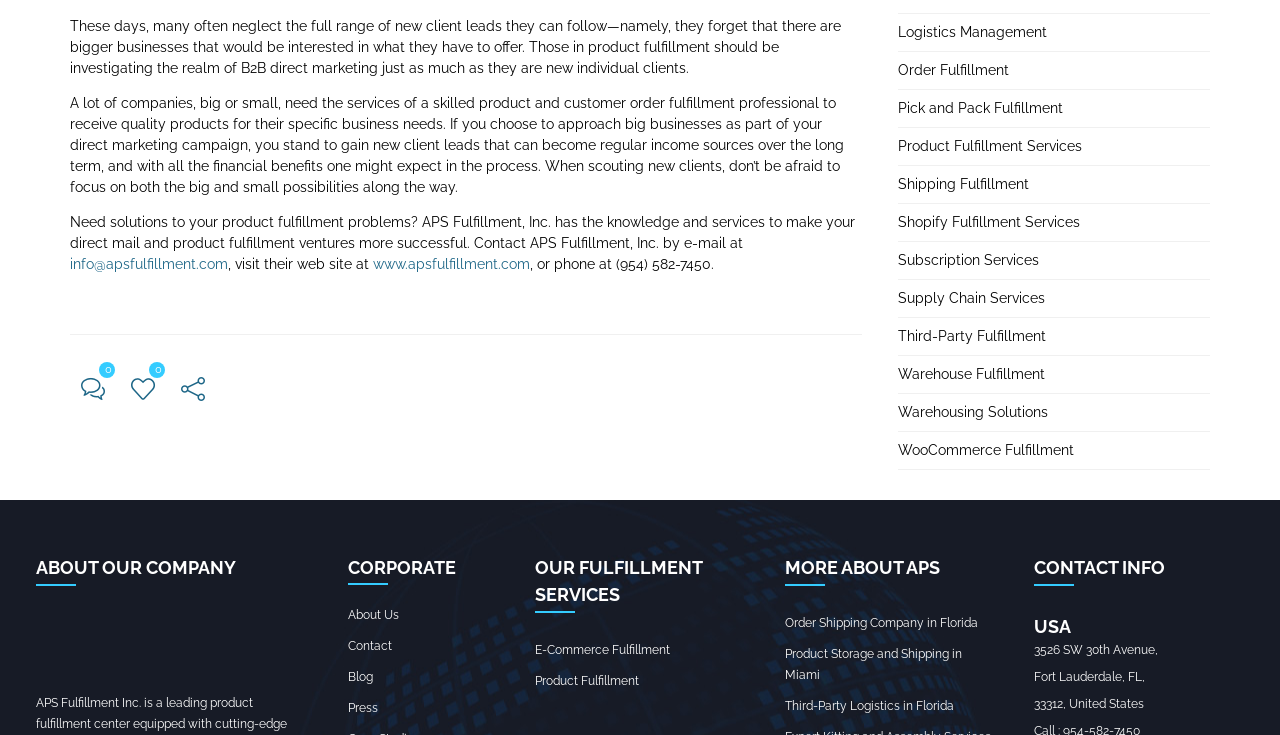Please specify the bounding box coordinates for the clickable region that will help you carry out the instruction: "Visit APS Fulfillment, Inc. website".

[0.291, 0.348, 0.414, 0.369]